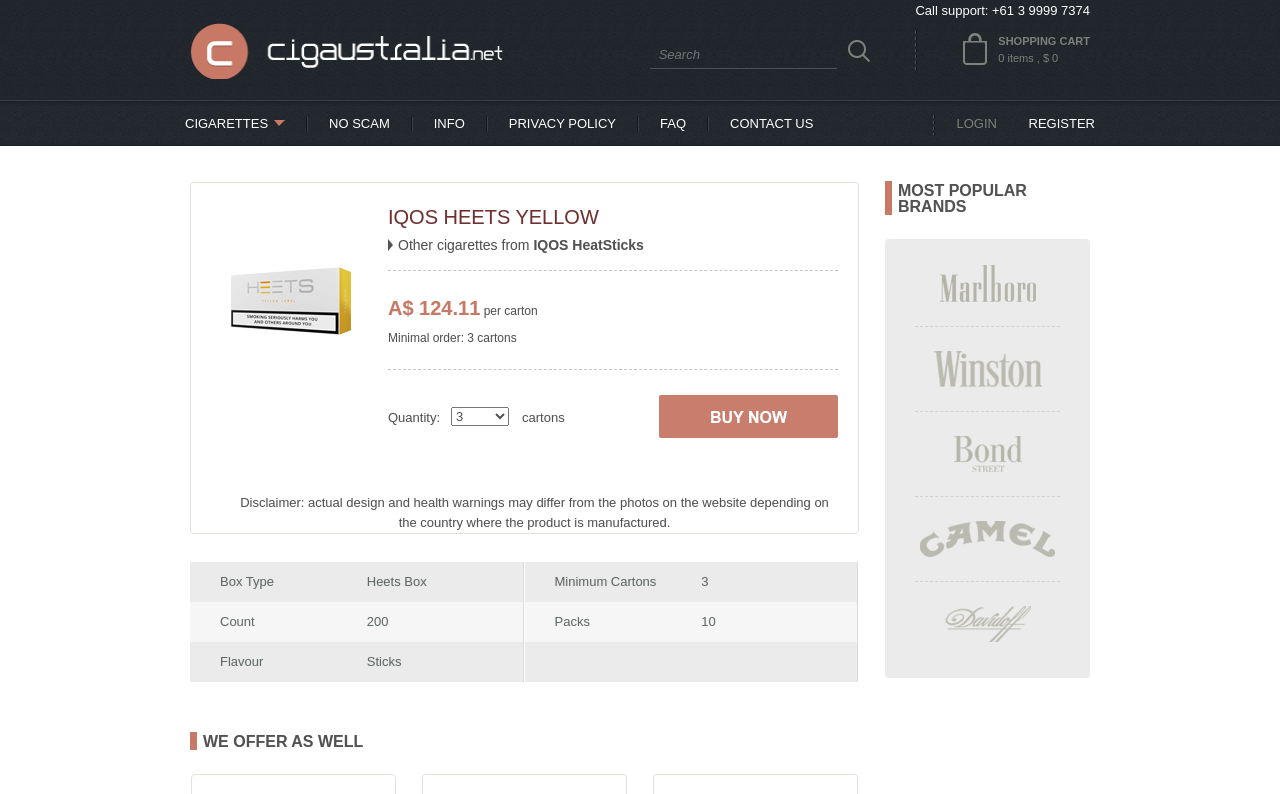How many packs are in a carton?
Could you answer the question with a detailed and thorough explanation?

I found the answer by looking at the table with the heading 'IQOS HEETS YELLOW' and finding the row with the text 'Packs 10'.